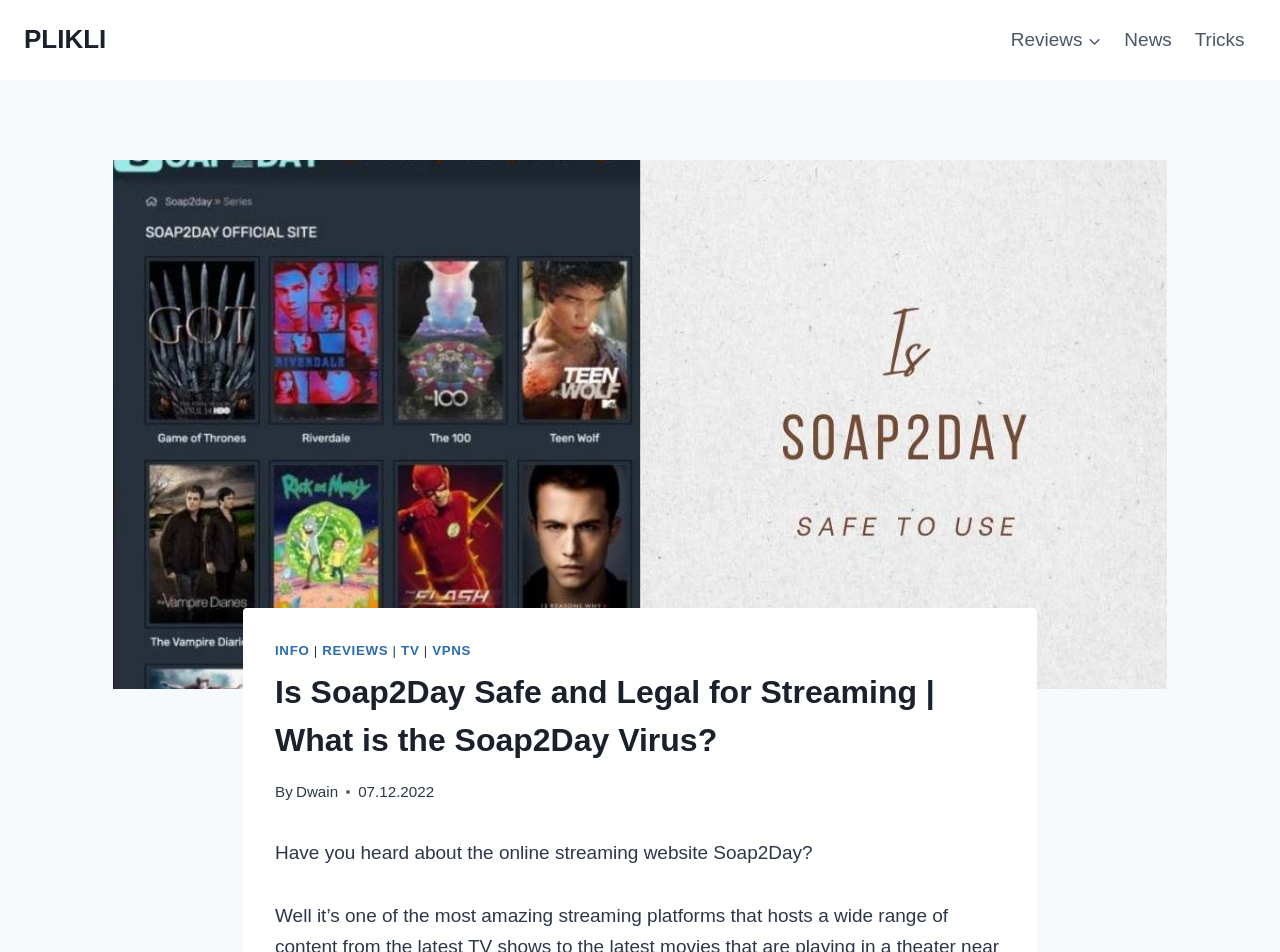Find the bounding box coordinates for the element that must be clicked to complete the instruction: "click on the 'News' link". The coordinates should be four float numbers between 0 and 1, indicated as [left, top, right, bottom].

[0.87, 0.014, 0.924, 0.07]